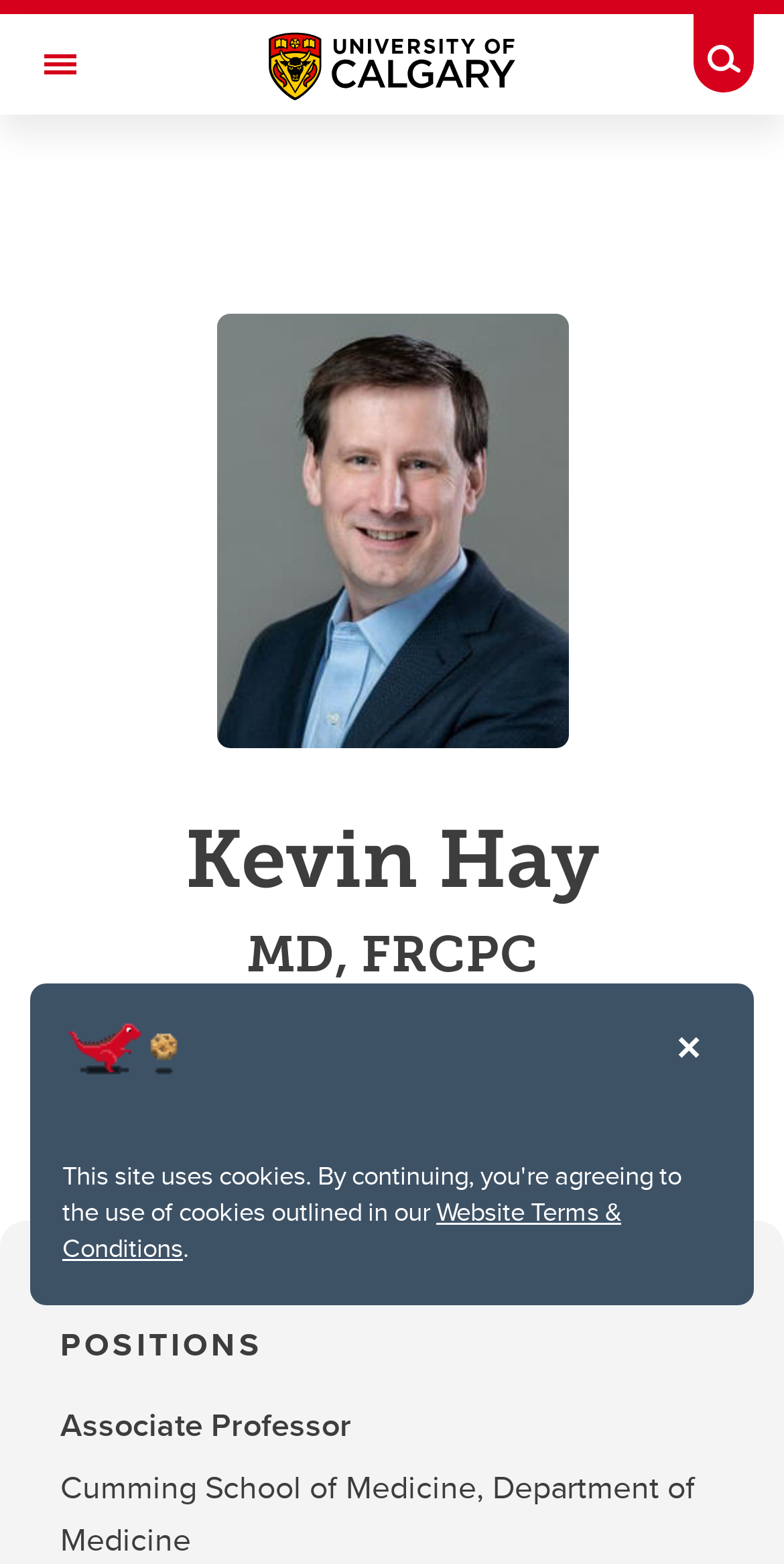Answer this question using a single word or a brief phrase:
How many navigation links are there?

4